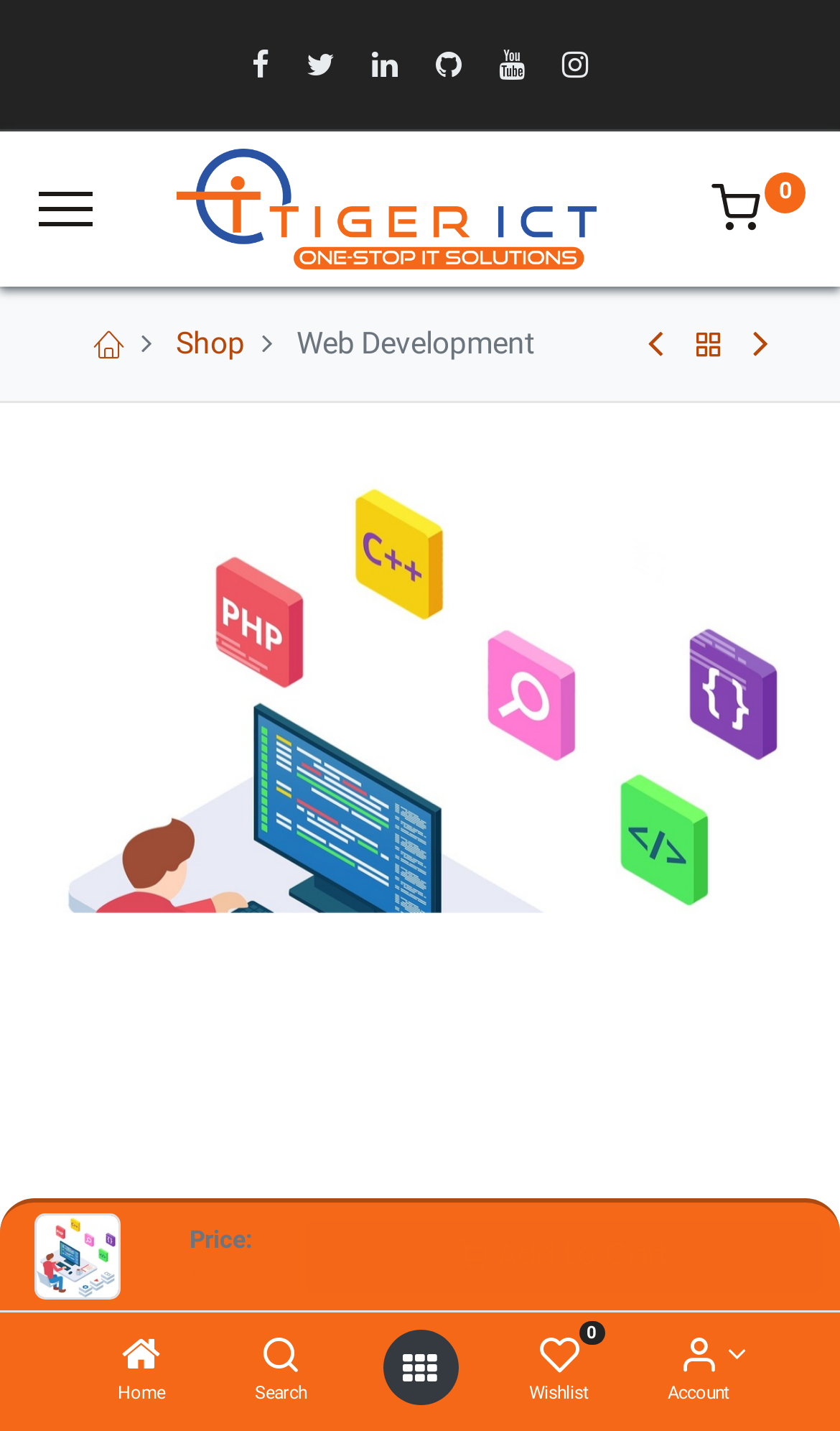What is the name of the company?
Based on the screenshot, provide your answer in one word or phrase.

Tiger ICT